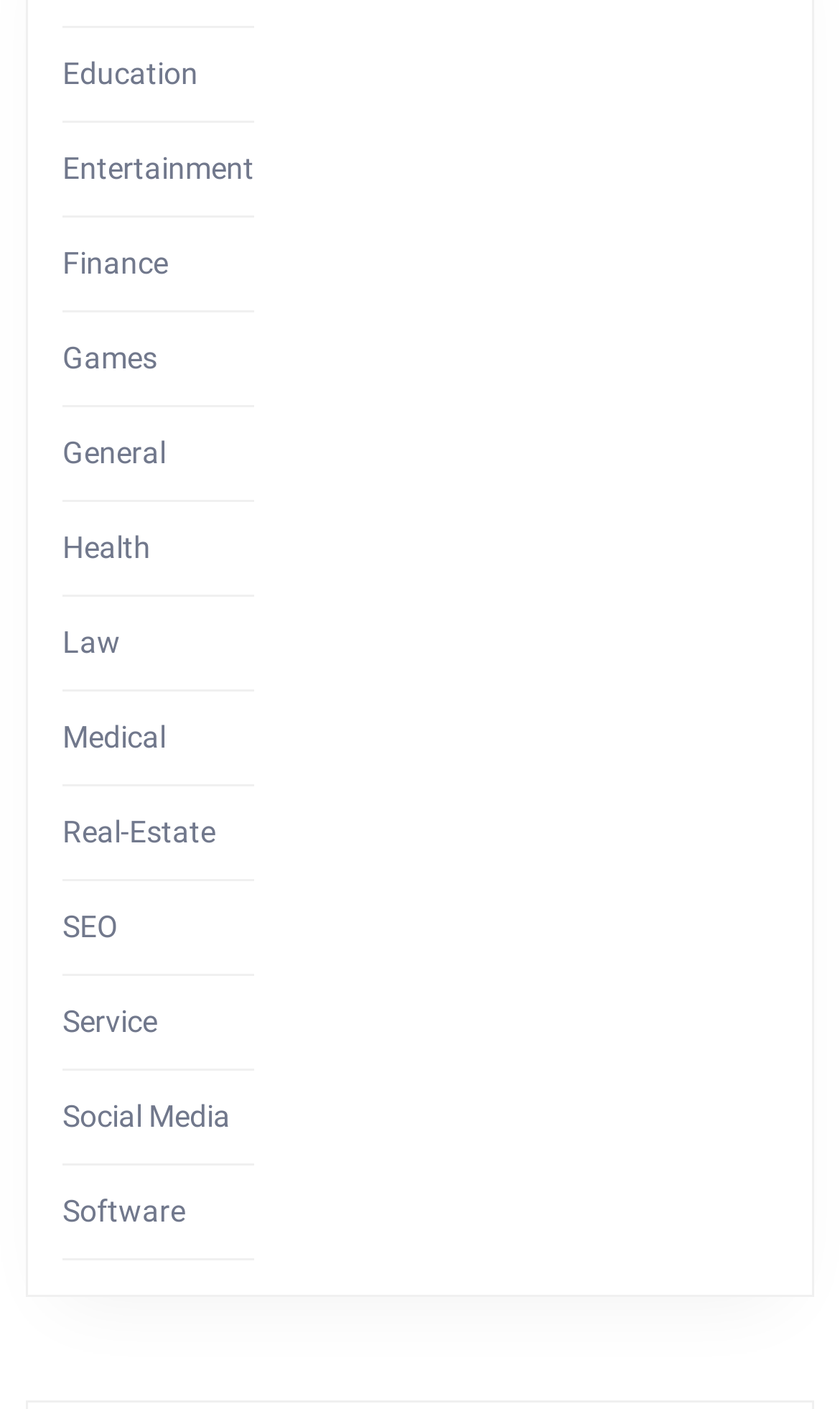Please find the bounding box coordinates for the clickable element needed to perform this instruction: "Click on Education".

[0.074, 0.039, 0.236, 0.064]